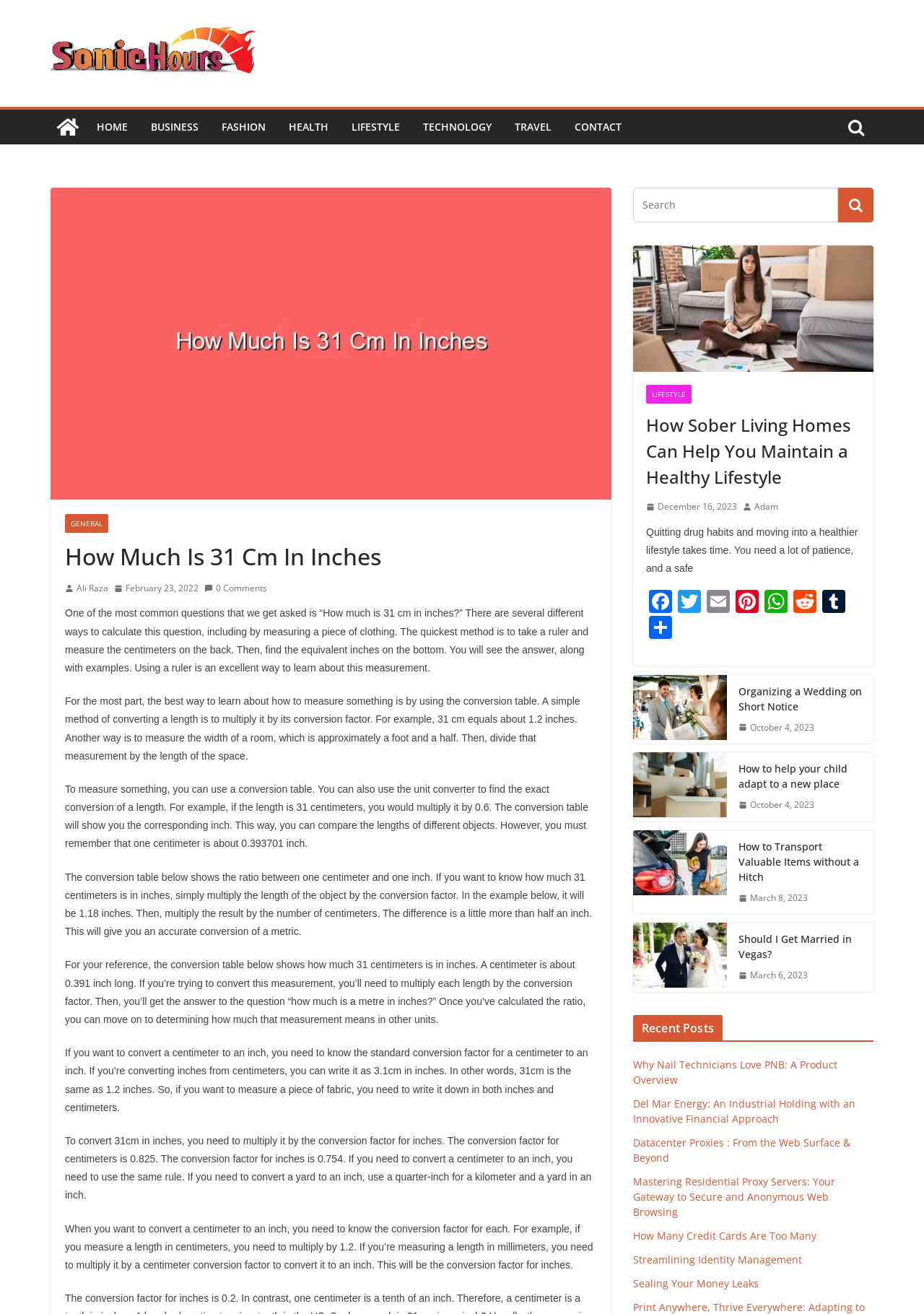Locate the bounding box coordinates of the element that should be clicked to execute the following instruction: "Read the article 'How Much Is 31 Cm In Inches'".

[0.07, 0.412, 0.646, 0.435]